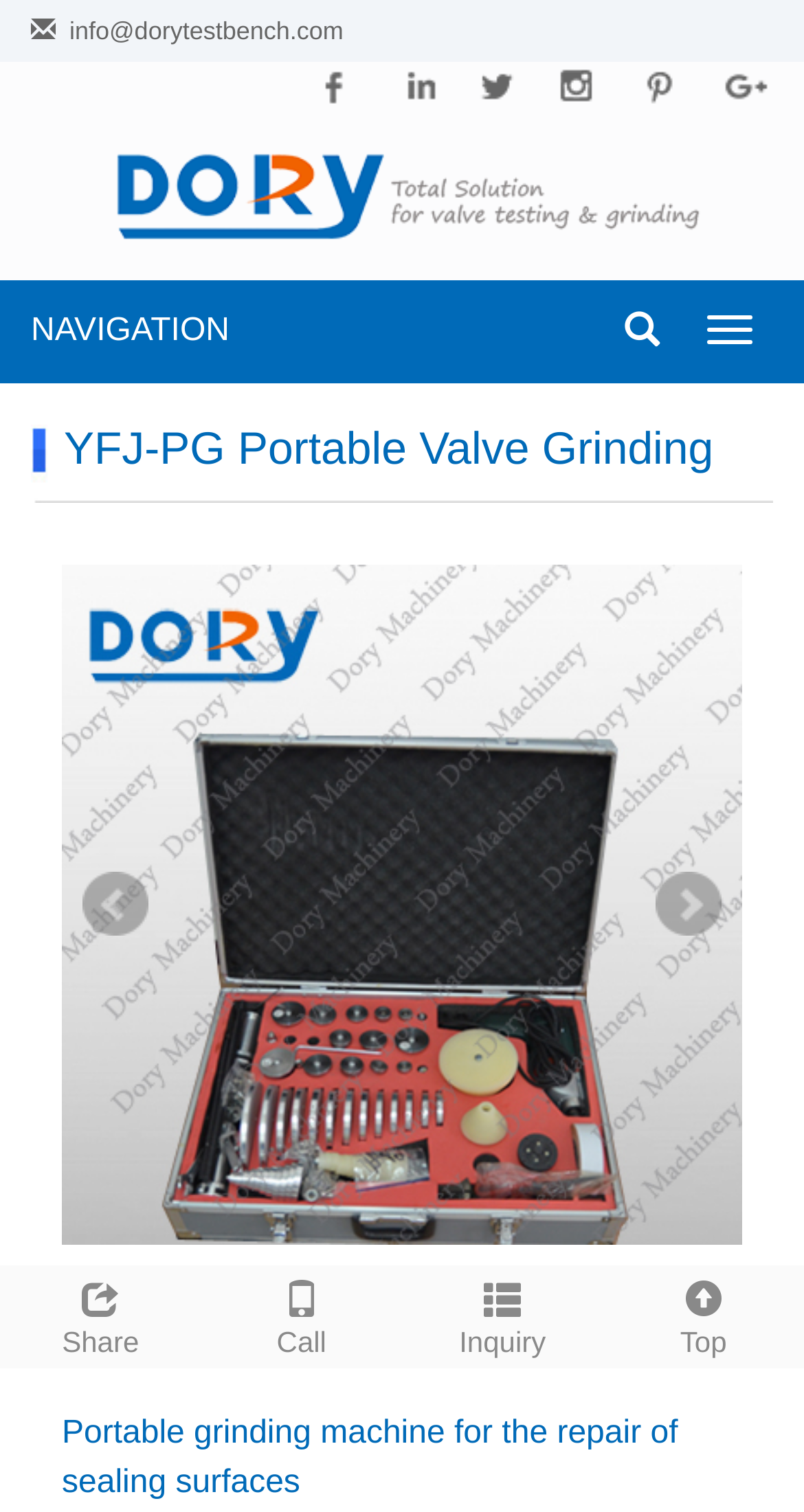Offer a detailed account of what is visible on the webpage.

The webpage appears to be about a portable valve grinding machine, specifically the YFJ-PG model, used for repairing sealing surfaces. 

At the top left corner, there is a company name "Yongjia Dory Machinery Co.,Ltd" with a corresponding image. Next to it, there is a toggle navigation button. 

Below the company name, there is a heading "YFJ-PG Portable Valve Grinding" followed by a link with the same text. This link takes up most of the width of the page. 

On the top right side, there are several links with icons, including "info@dorytestbench.com", and five social media links with corresponding images. 

In the middle of the page, there is a large image of the portable valve grinding machine, with a link to more information about the product. 

At the bottom of the page, there are navigation links "Prev" and "Next", as well as three links with images, all of which appear to be related to the portable valve grinding machine. 

On the bottom left side, there are four links: "Share", "Call", "Inquiry", and "Top". The "Share" link has a popup menu.